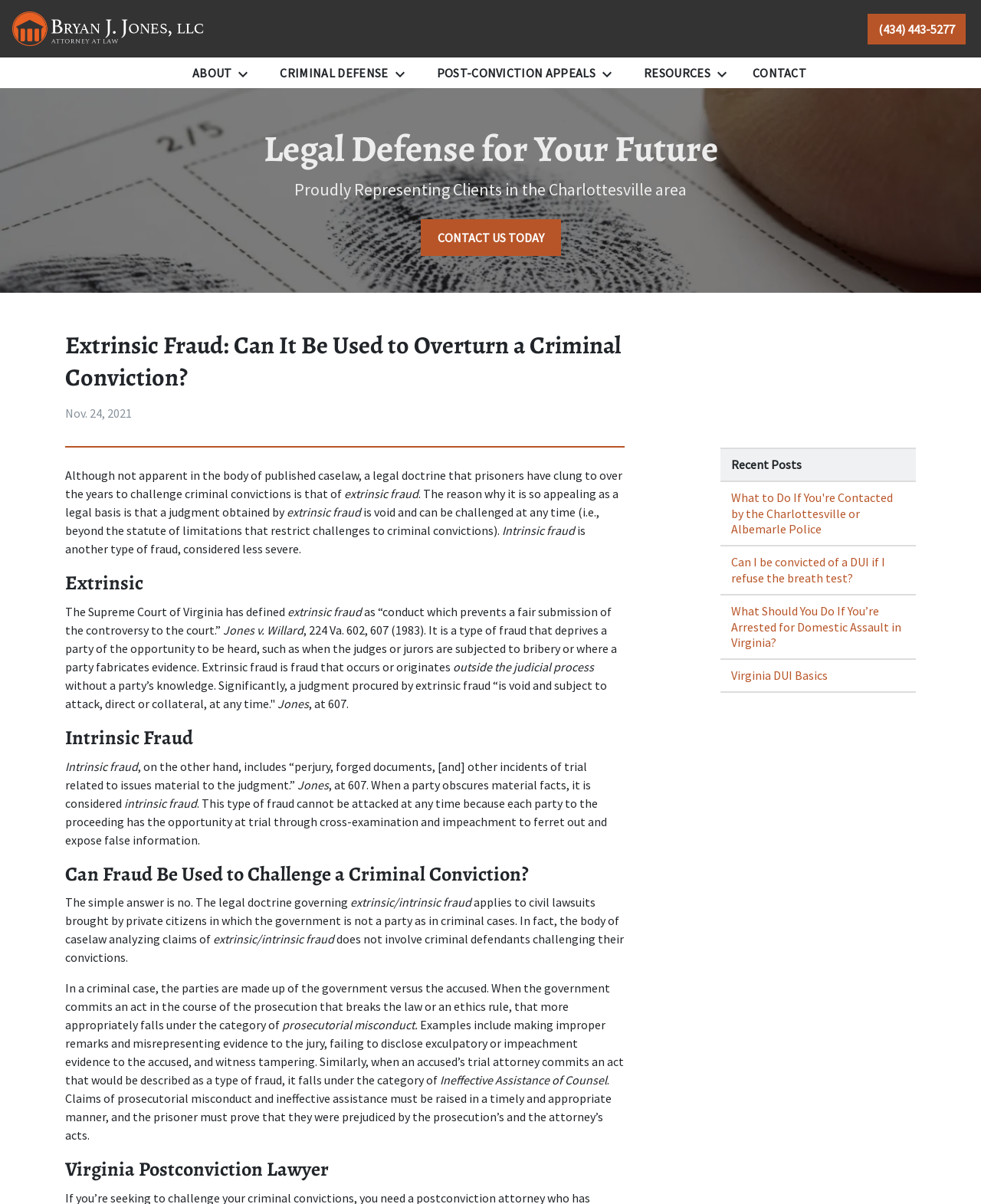What is the difference between extrinsic fraud and intrinsic fraud?
Provide an in-depth and detailed explanation in response to the question.

The webpage explains that extrinsic fraud occurs outside the judicial process, such as when judges or jurors are subjected to bribery or when a party fabricates evidence, whereas intrinsic fraud occurs within the judicial process, such as perjury, forged documents, or other incidents of trial related to issues material to the judgment.